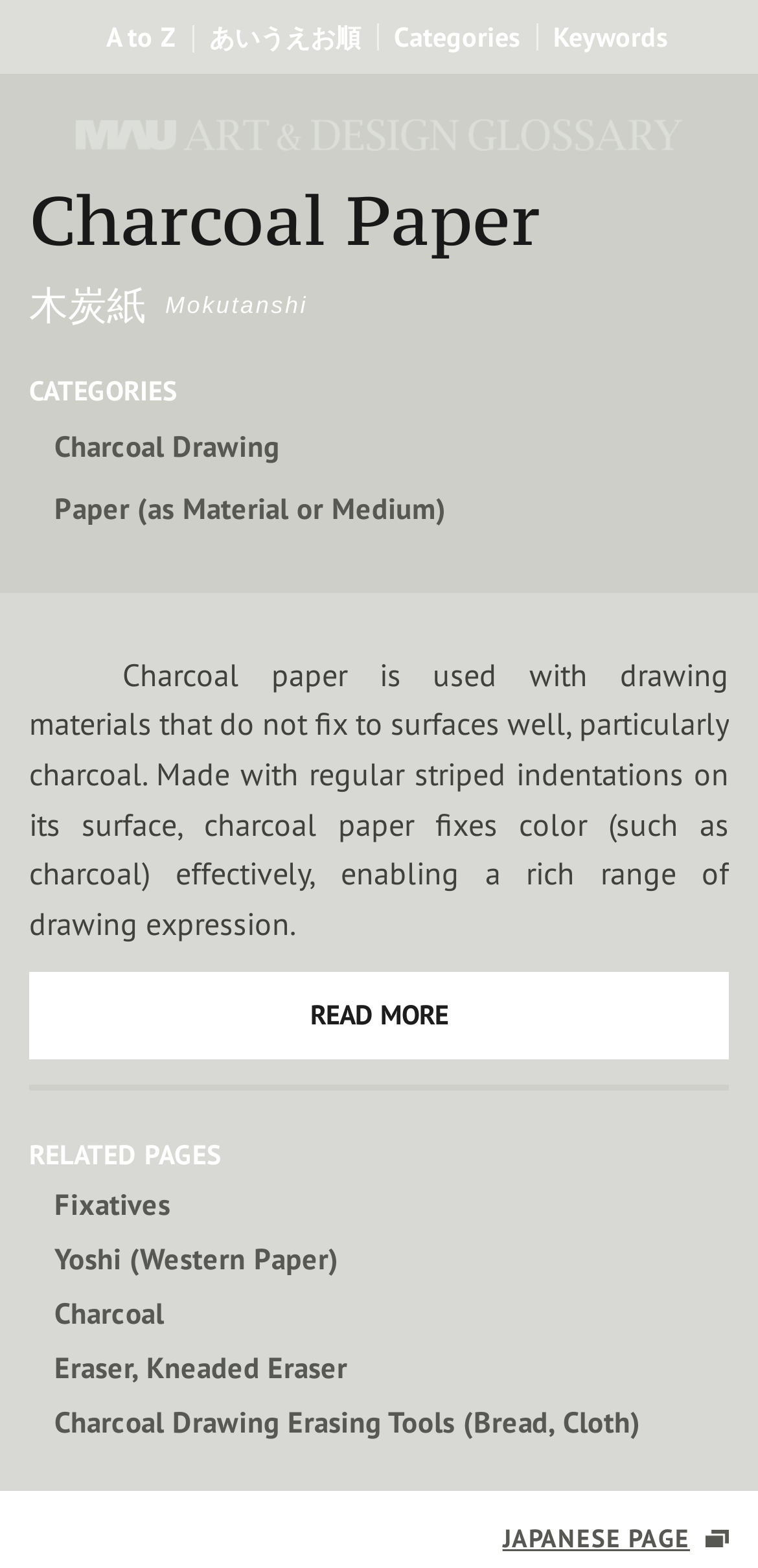Given the element description: "Fixatives", predict the bounding box coordinates of this UI element. The coordinates must be four float numbers between 0 and 1, given as [left, top, right, bottom].

[0.064, 0.755, 0.962, 0.782]